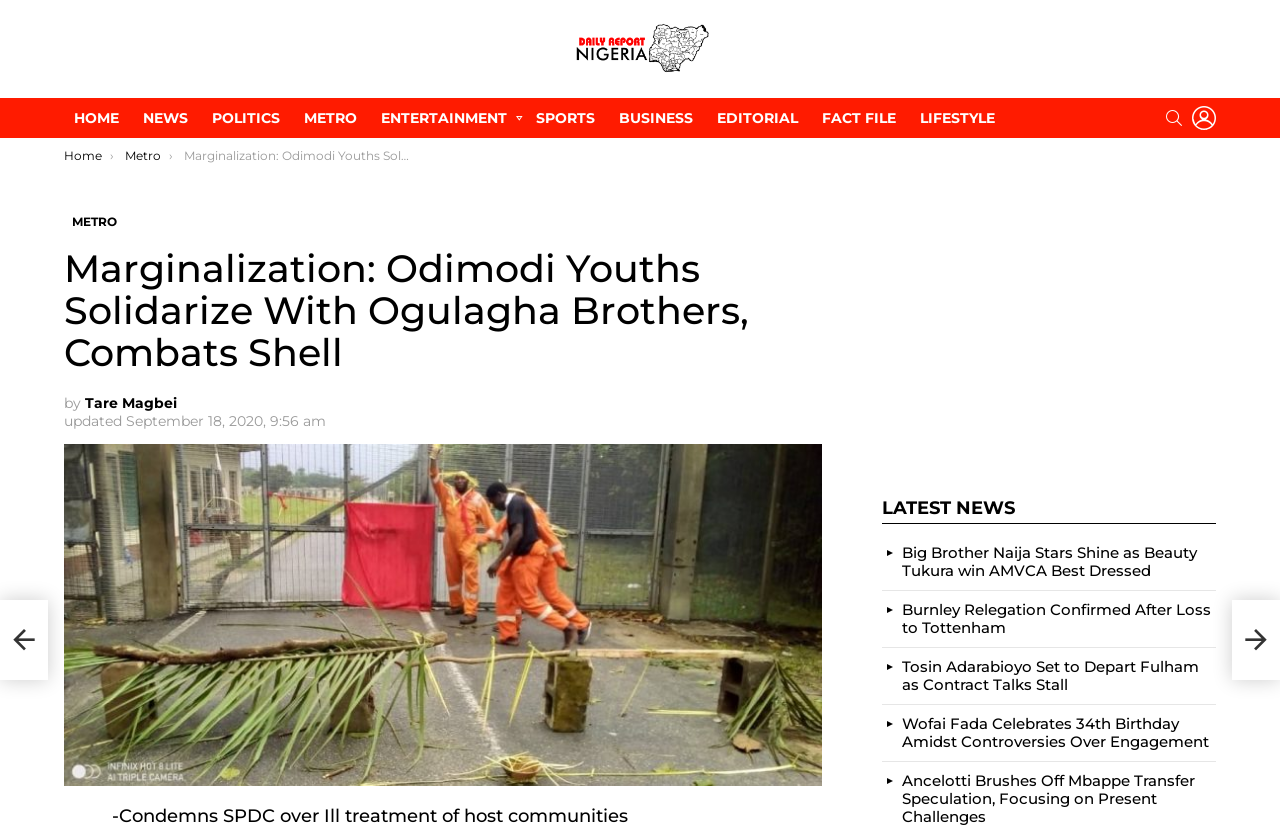Offer a meticulous caption that includes all visible features of the webpage.

This webpage appears to be a news article page from Daily Report Nigeria. At the top, there is a logo and a navigation menu with links to various sections such as Home, News, Politics, Metro, Entertainment, Sports, Business, Editorial, Fact File, and Lifestyle. On the top right, there are links to search and login.

Below the navigation menu, there is a breadcrumb trail indicating the current location, with links to Home and Metro. The main article title, "Marginalization: Odimodi Youths Solidarize With Ogulagha Brothers, Combats Shell", is displayed prominently, along with the author's name, "Tare Magbei", and the date and time of publication, "September 18, 2020, 9:56 am".

The main article content is divided into two sections. The first section discusses the condemnation of SPDC over ill treatment of host communities. The second section appears to be a list of latest news articles, with headings and links to each article. There are five news articles listed, with titles such as "Big Brother Naija Stars Shine as Beauty Tukura win AMVCA Best Dressed", "Burnley Relegation Confirmed After Loss to Tottenham", and "Tosin Adarabioyo Set to Depart Fulham as Contract Talks Stall".

On the right side of the page, there are social media links and a section with the heading "LATEST NEWS", which lists the same five news articles as mentioned earlier.